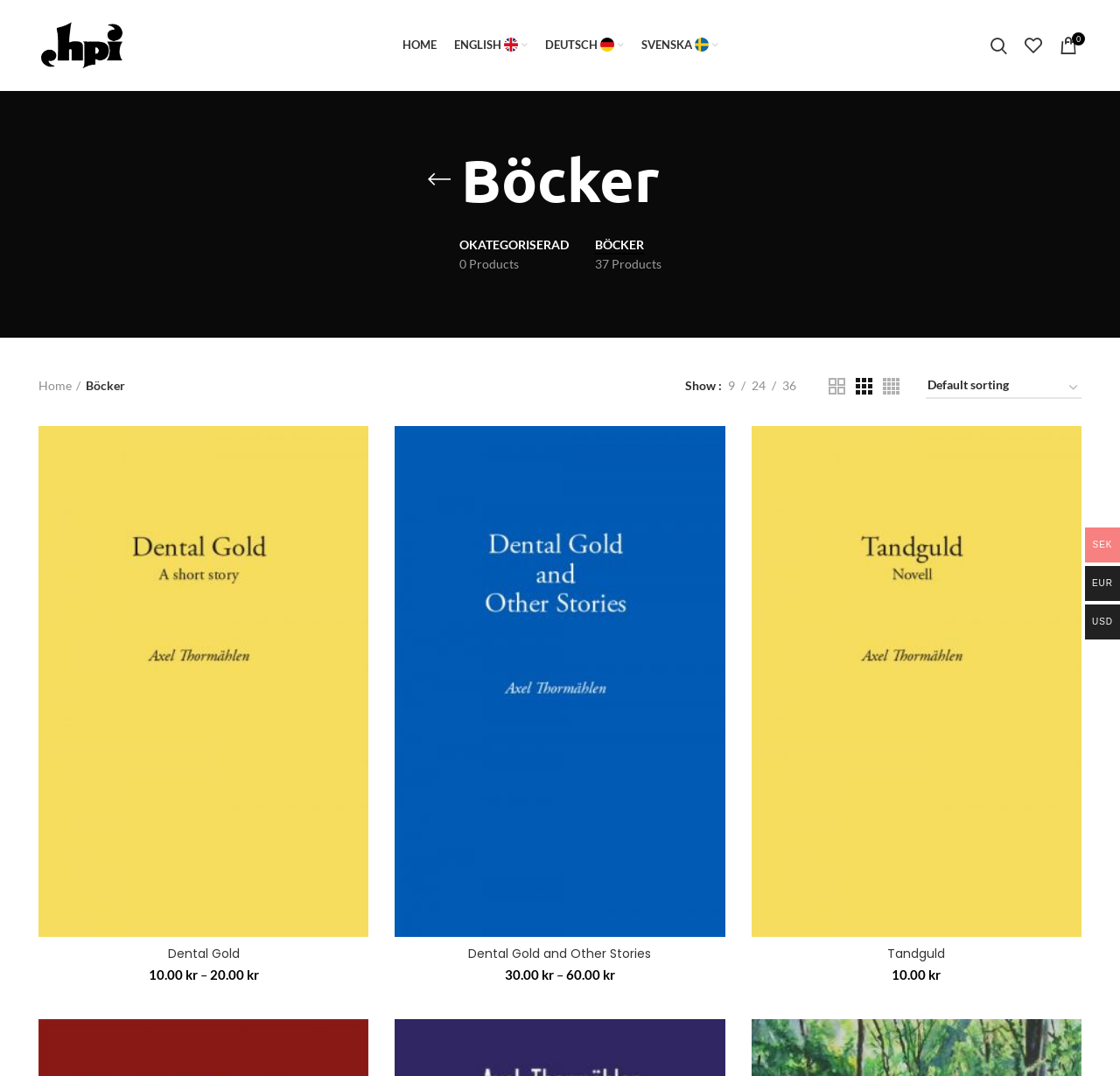Produce a meticulous description of the webpage.

This webpage is about books, specifically from Holmby Press International. At the top left, there is a logo of Holmby Press International, accompanied by a link to the homepage. To the right of the logo, there are three language options: English, Deutsch, and Svenska, each with a corresponding flag icon.

Below the language options, there is a search bar and a link to "My Wishlist". On the top right, there is a link to a shopping cart with a count of 0 items.

The main content of the page is divided into two sections. On the left, there is a list of book categories, including "OKATEGORISERAD" with 0 products and "BÖCKER" with 37 products. Each category has a link to a subpage.

On the right, there is a list of book titles, including "Dental Gold", "Dental Gold and Other Stories", and "Tandguld". Each book title is a heading, followed by a link to the book's page and a price range in Swedish kronor (SEK). The prices are listed in a format like "10.00 kr – 20.00 kr".

At the bottom of the page, there are three currency options: SEK, EUR, and USD.